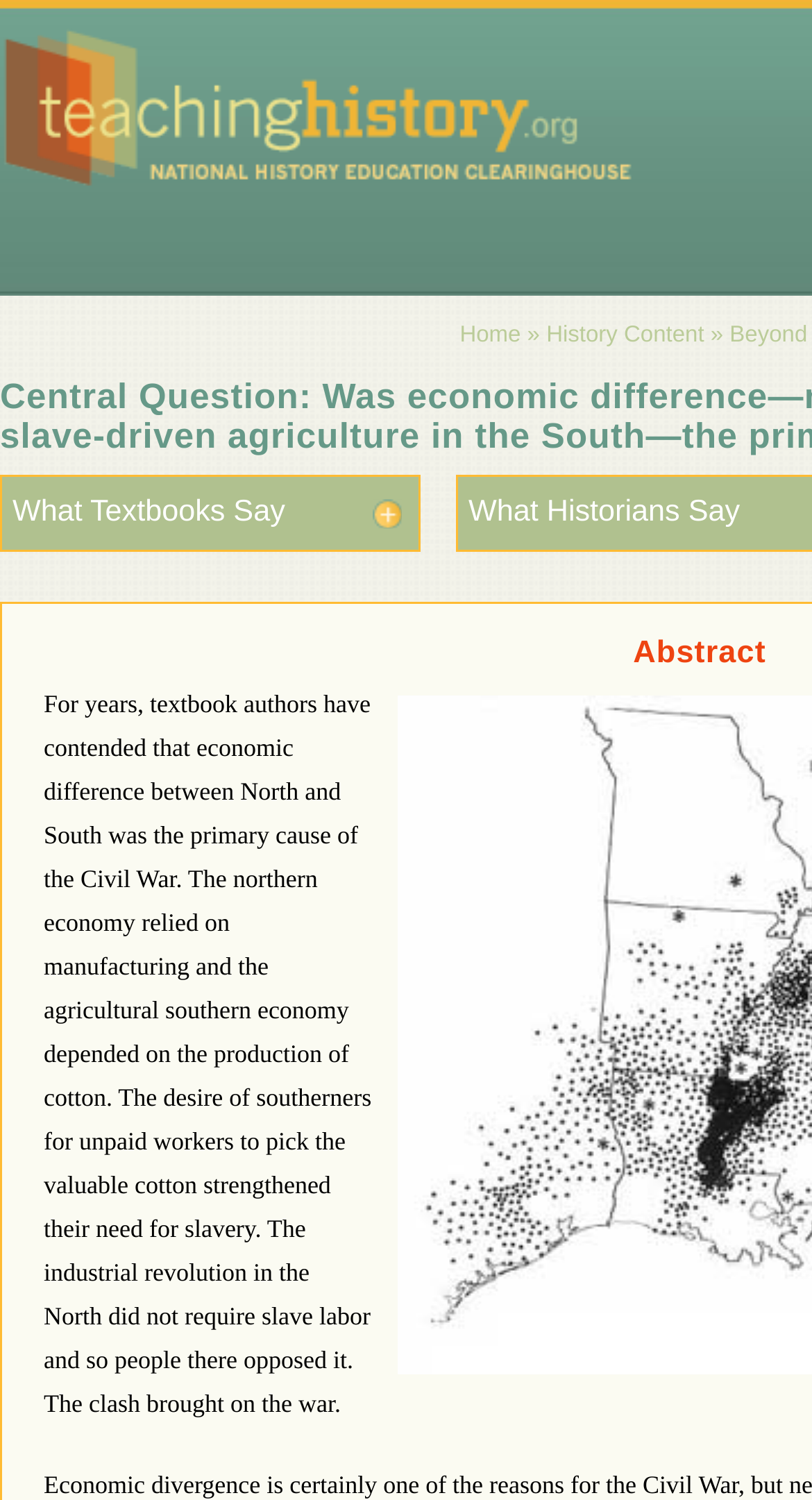What is the main difference between the northern and southern economies?
Please ensure your answer to the question is detailed and covers all necessary aspects.

According to the text, 'The northern economy relied on manufacturing and the agricultural southern economy depended on the production of cotton.' This suggests that the main difference between the northern and southern economies was that the North relied on manufacturing, while the South relied on agriculture, specifically cotton production.